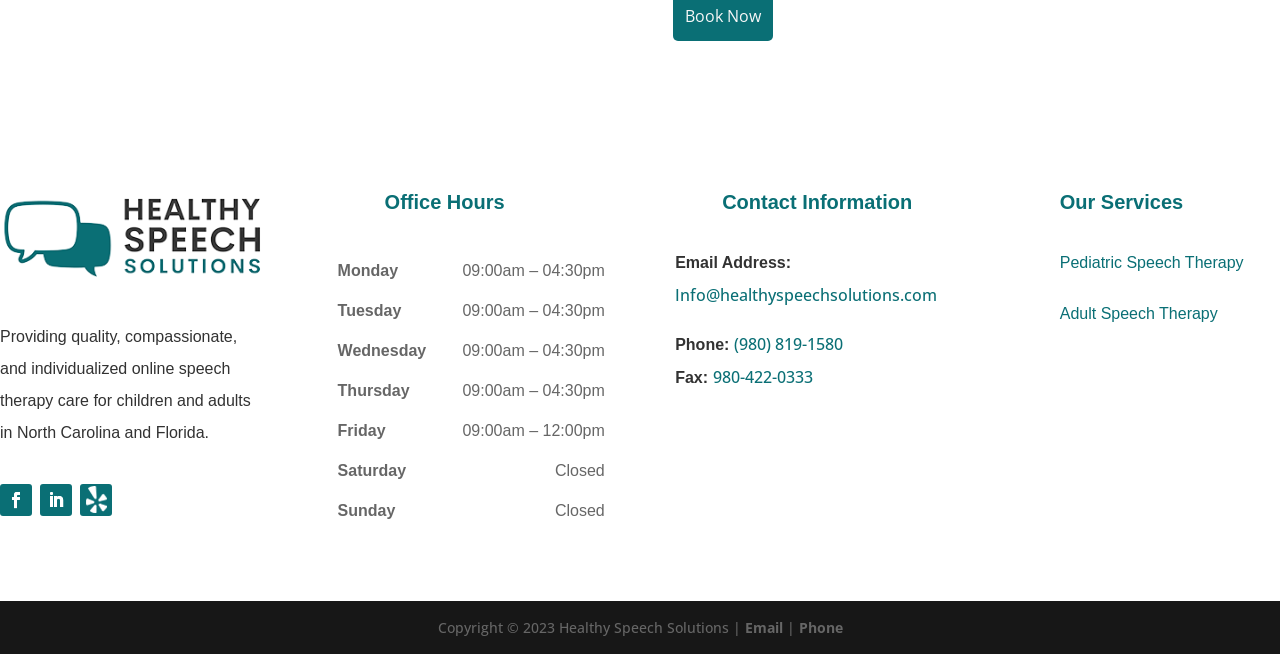Determine the bounding box coordinates of the clickable element necessary to fulfill the instruction: "Call the phone number". Provide the coordinates as four float numbers within the 0 to 1 range, i.e., [left, top, right, bottom].

[0.573, 0.509, 0.658, 0.543]